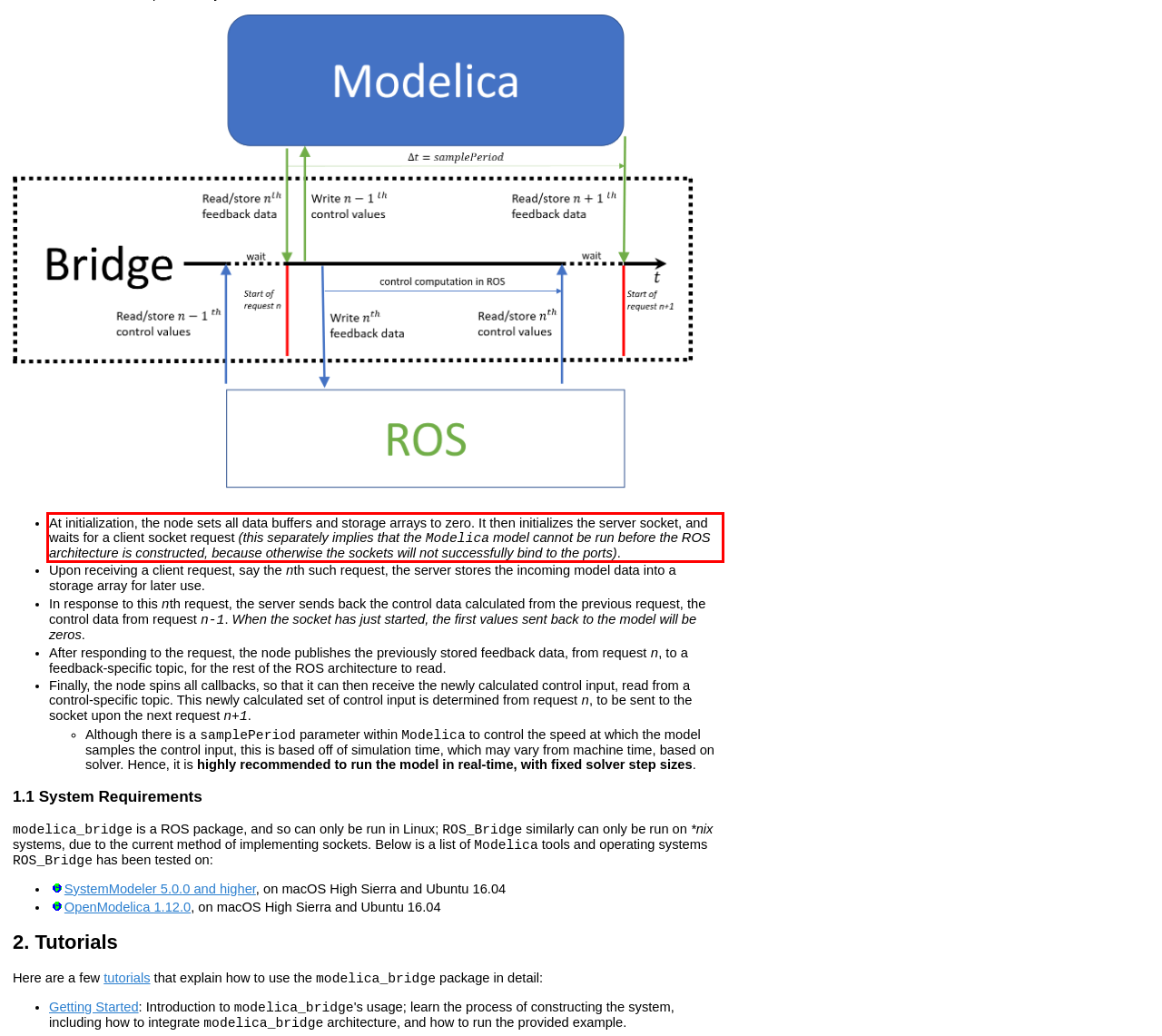Examine the webpage screenshot, find the red bounding box, and extract the text content within this marked area.

At initialization, the node sets all data buffers and storage arrays to zero. It then initializes the server socket, and waits for a client socket request (this separately implies that the Modelica model cannot be run before the ROS architecture is constructed, because otherwise the sockets will not successfully bind to the ports).